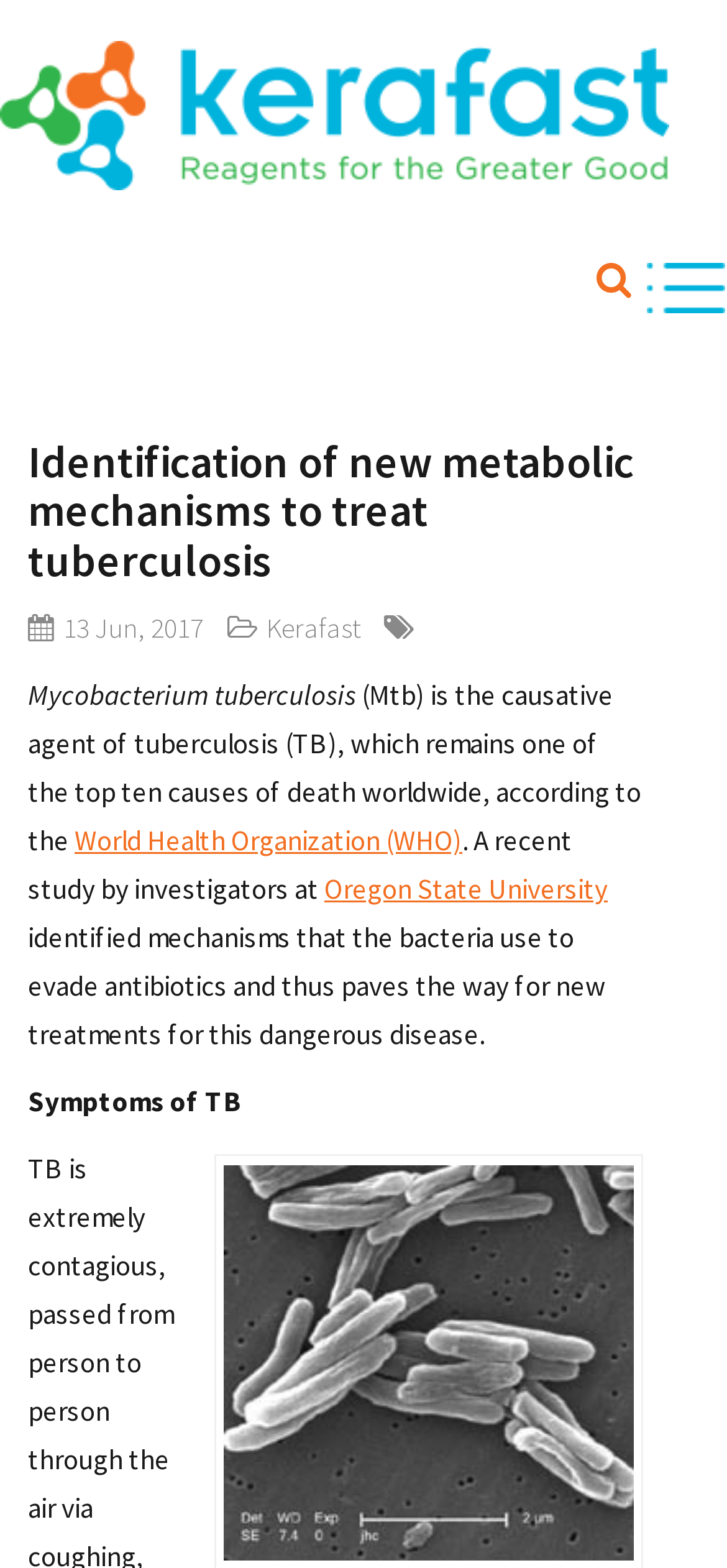Explain the features and main sections of the webpage comprehensively.

The webpage is about tuberculosis (TB) and its treatment. At the top, there is a heading that reads "Identification of new metabolic mechanisms to treat tuberculosis" with an image beside it. Below the heading, there is a link to the article title and a timestamp indicating the publication date, "13 Jun, 2017". 

To the right of the timestamp, there is a link to "Kerafast". The main content of the webpage starts with a paragraph of text that explains what Mycobacterium tuberculosis (Mtb) is and its impact on global health, citing the World Health Organization (WHO). The text also mentions a recent study by investigators at Oregon State University that identified mechanisms used by the bacteria to evade antibiotics, paving the way for new treatments.

Further down, there is a subheading "Symptoms of TB" followed by a large image that takes up most of the width of the page. The image has a caption, but its content is not specified. There are also several links and icons scattered throughout the page, including a Facebook icon and a link to the Kerafast blog at the top.